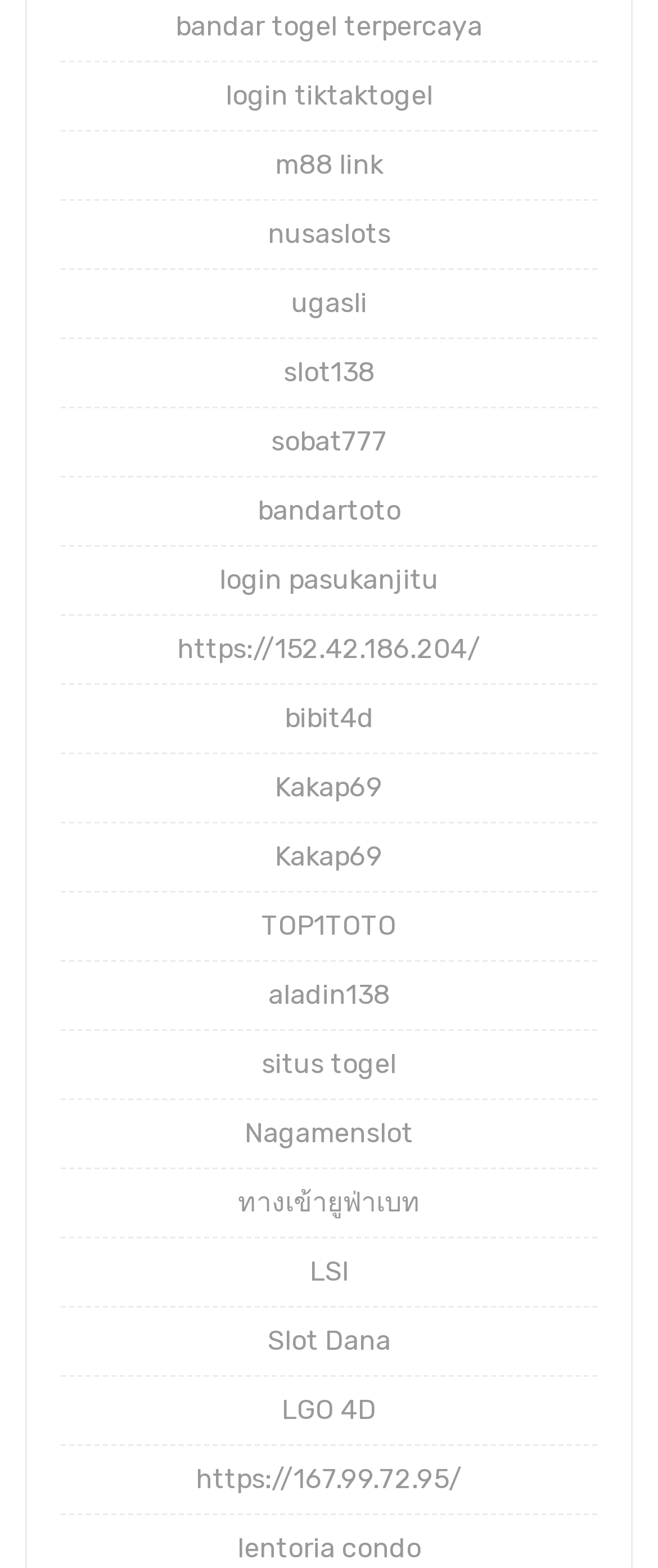What is the last link on the webpage?
Look at the image and respond with a one-word or short-phrase answer.

lentoria condo